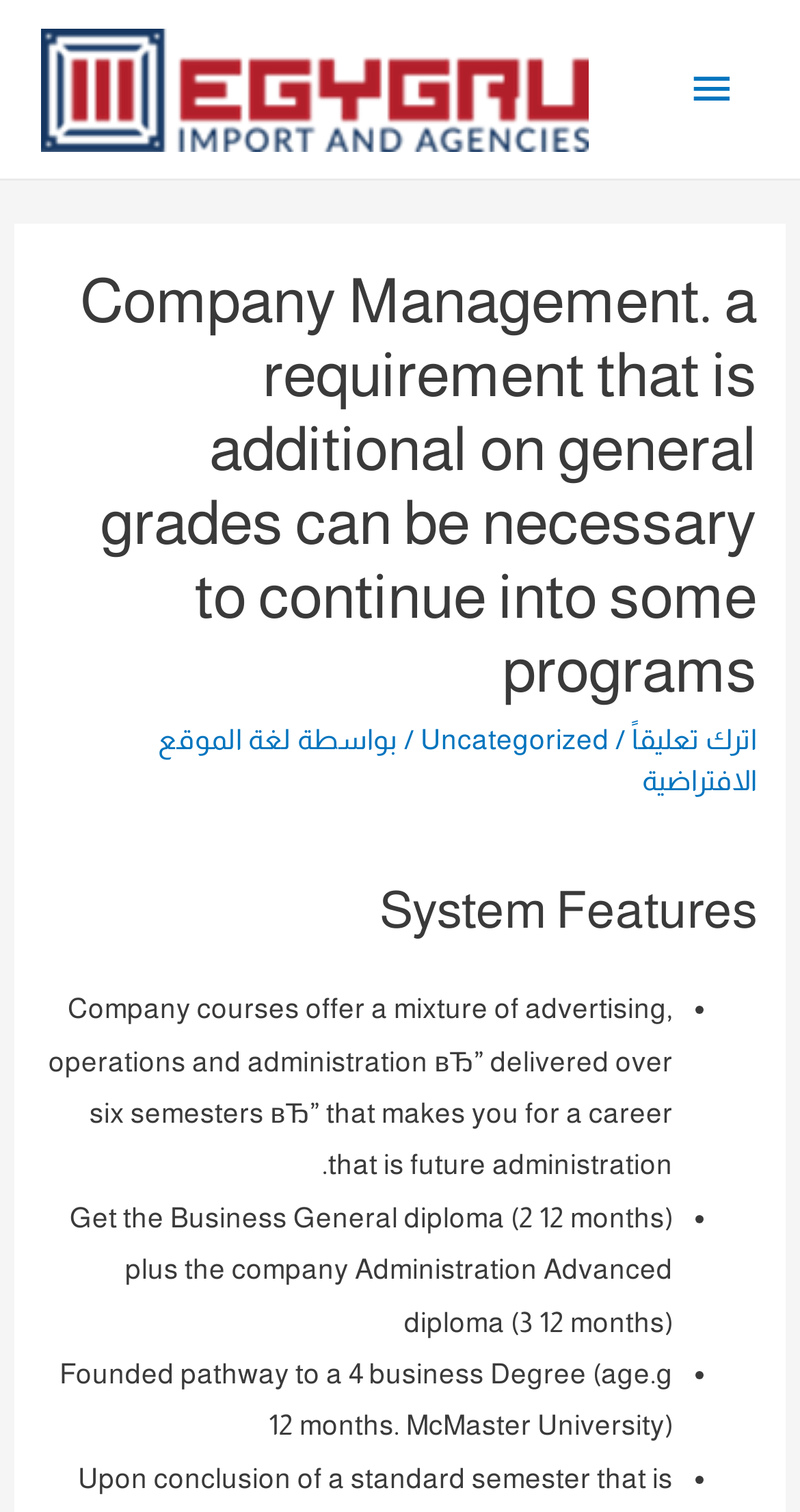Explain the webpage in detail.

The webpage is about Company Management, with a focus on the requirements and programs related to it. At the top-left corner, there is a link. On the top-right corner, there is a button labeled "القائمة الرئيسية" (which means "Main Menu" in Arabic) that is not expanded. 

Below the button, there is a header section that spans almost the entire width of the page. Within this section, there is a heading that repeats the title "Company Management. a requirement that is additional on general grades can be necessary to continue into some programs". 

To the right of the heading, there are three links: "اترك تعليقاً" (which means "Leave a comment" in Arabic), "Uncategorized", and "لغة الموقع الافتراضية" (which means "Default site language" in Arabic). These links are separated by static text elements displaying "/" and "بواسطة" (which means "by" in Arabic).

Below the header section, there is another heading labeled "System Features". This is followed by a list of four items, each marked with a bullet point ("•"). The list items are paragraphs of text that describe the features of the company management system, including the courses offered, the diplomas that can be obtained, and the pathway to a 4-year business degree.